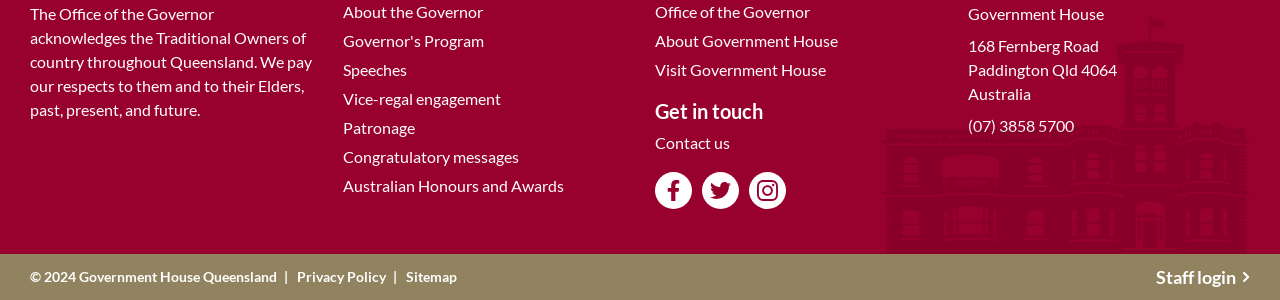What is the acknowledgement made by the Office of the Governor?
Could you please answer the question thoroughly and with as much detail as possible?

The acknowledgement is made by the Office of the Governor, which is stated in the StaticText element with ID 113, 'The Office of the Governor acknowledges the Traditional Owners of country throughout Queensland. We pay our respects to them and to their Elders, past, present, and future.'